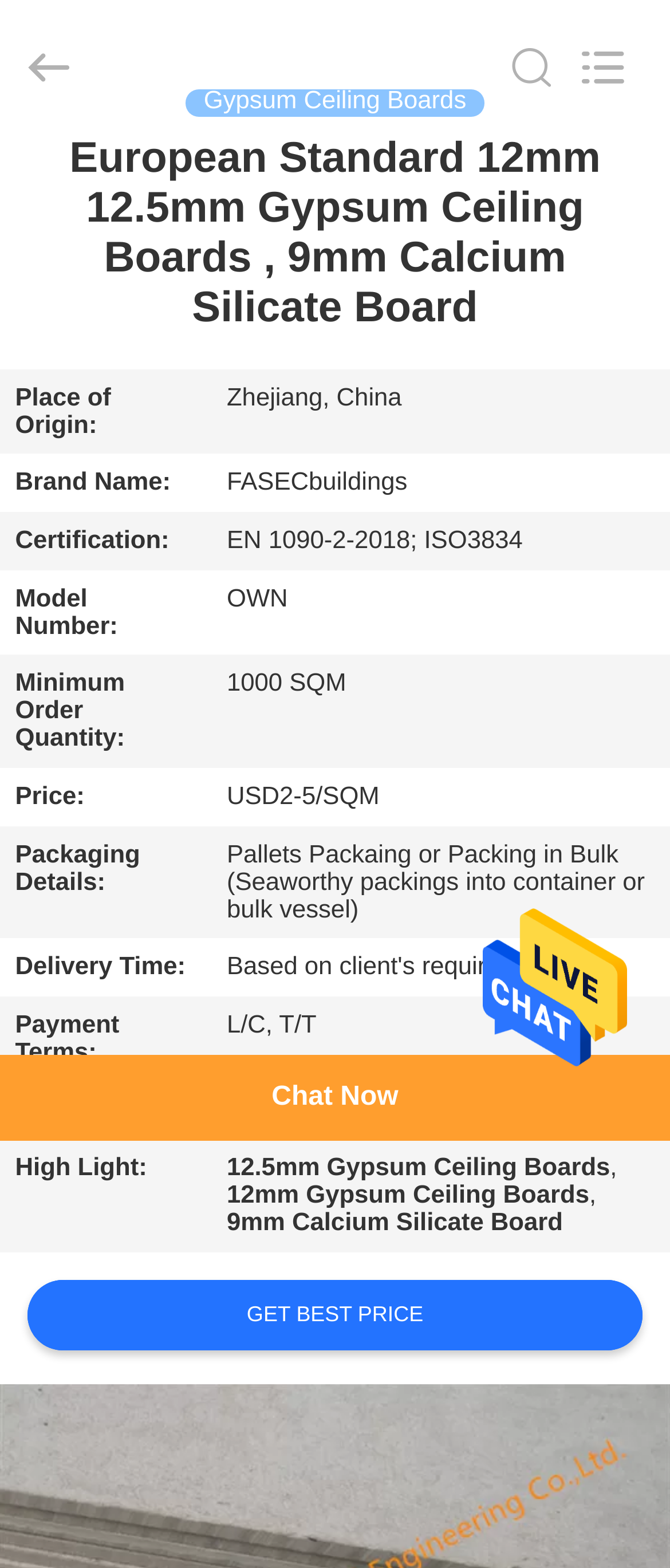Please determine the bounding box coordinates for the UI element described here. Use the format (top-left x, top-left y, bottom-right x, bottom-right y) with values bounded between 0 and 1: News

[0.0, 0.666, 0.192, 0.697]